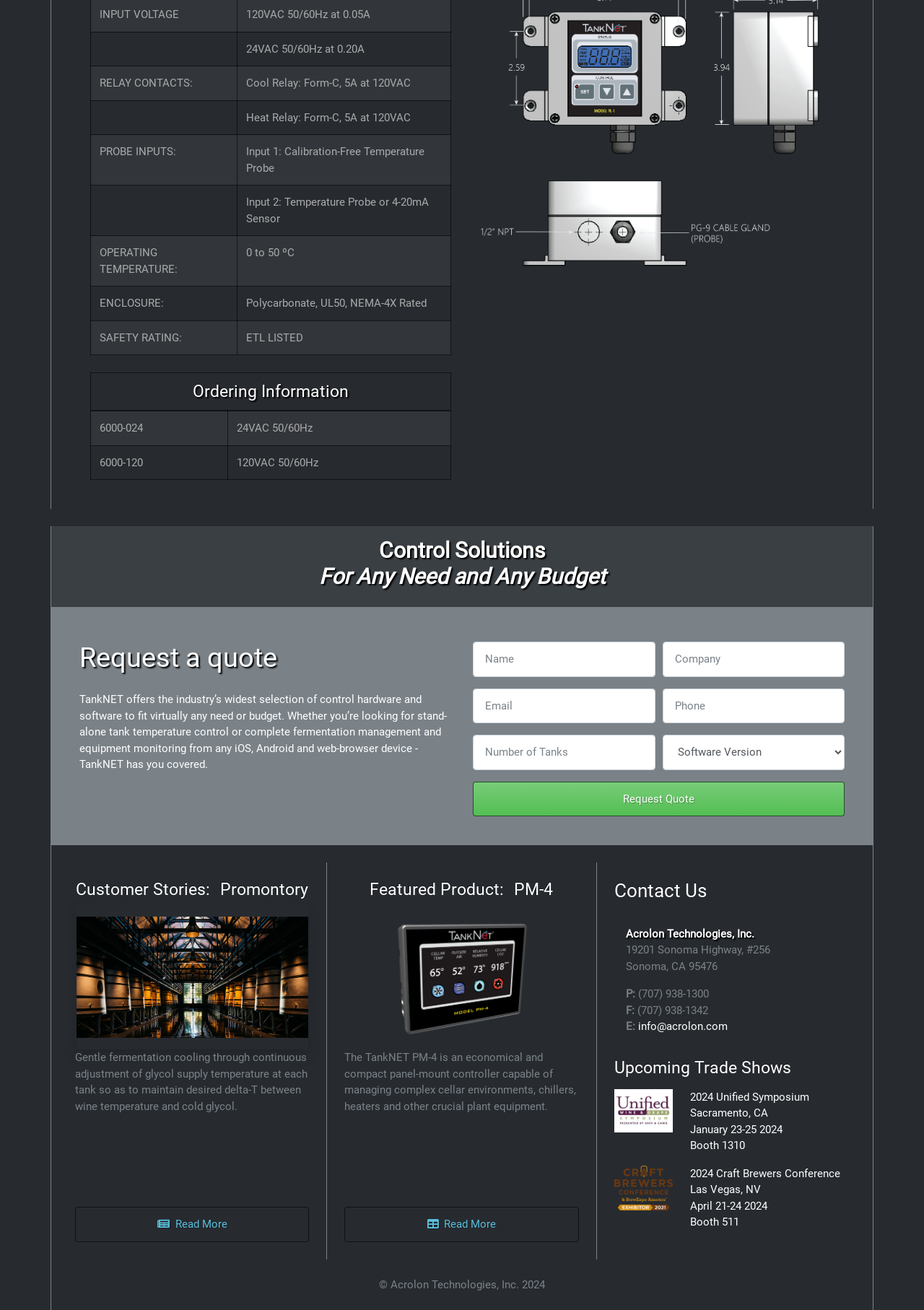Analyze the image and give a detailed response to the question:
What is the event name of the trade show in April 2024?

I found the answer by looking at the 'Upcoming Trade Shows' section, which is located at the bottom of the webpage. The event name is '2024 Craft Brewers Conference'.